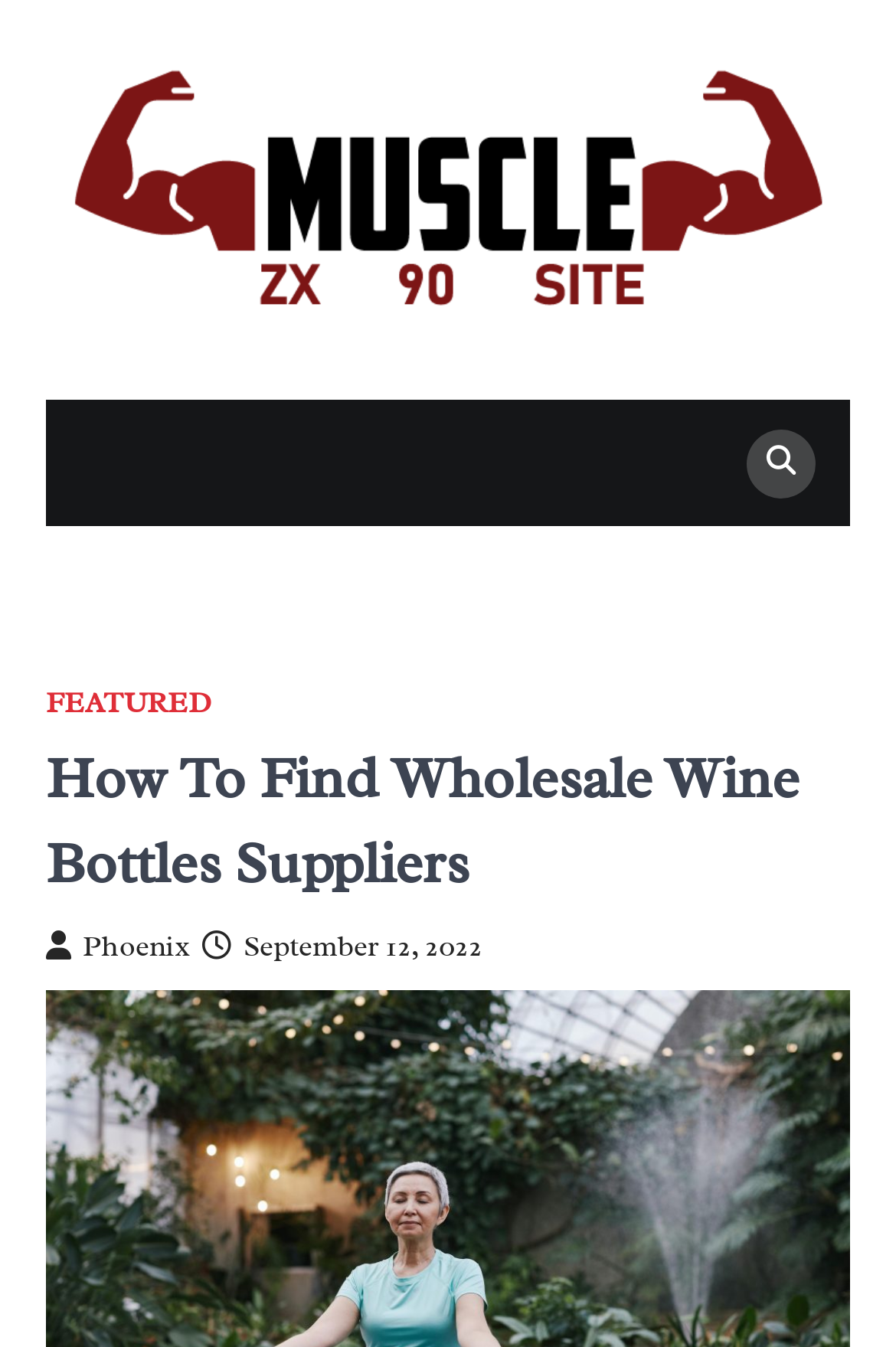Please determine the main heading text of this webpage.

How To Find Wholesale Wine Bottles Suppliers